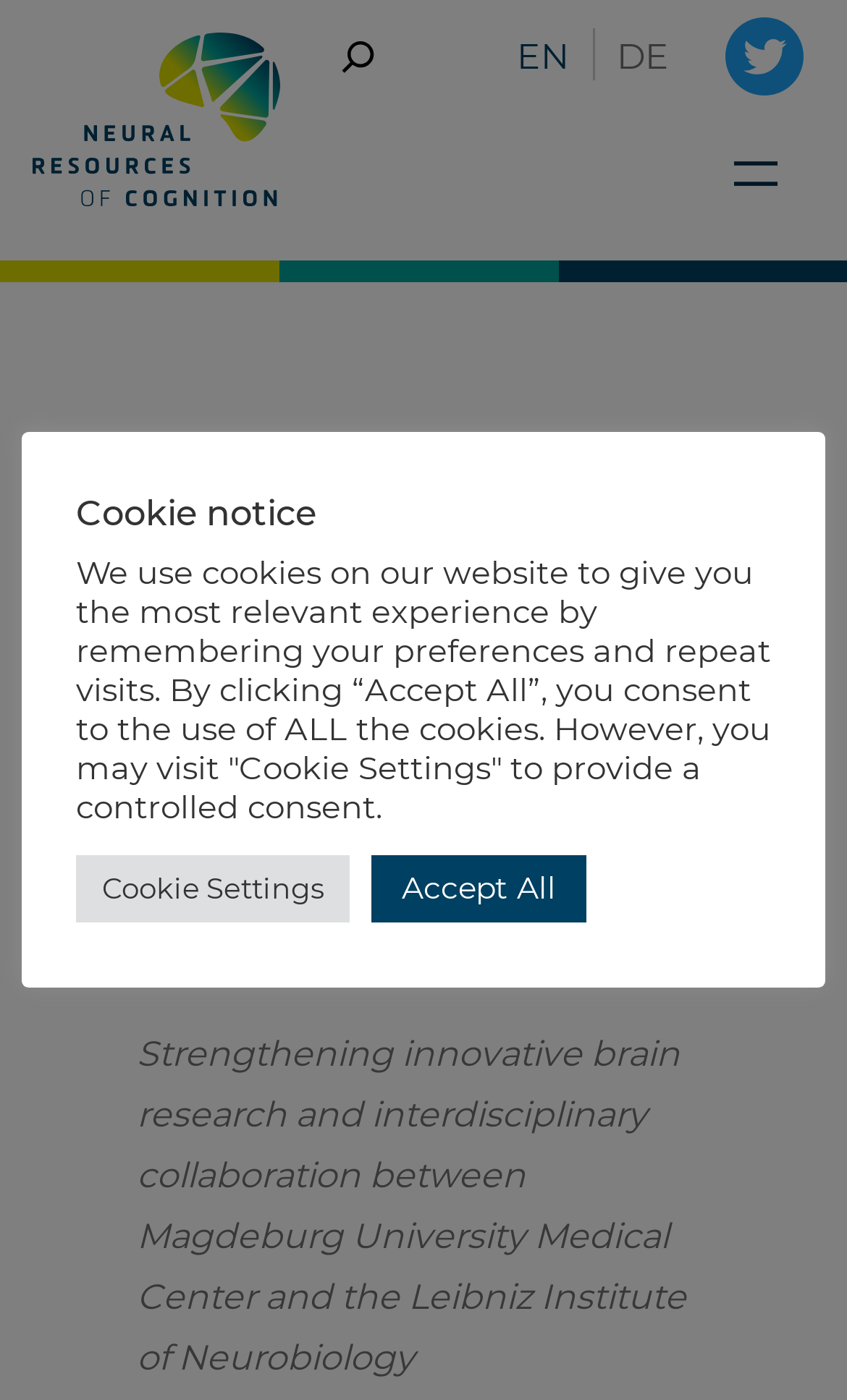What is the purpose of the image on the search button?
Refer to the image and provide a one-word or short phrase answer.

Decoration or icon